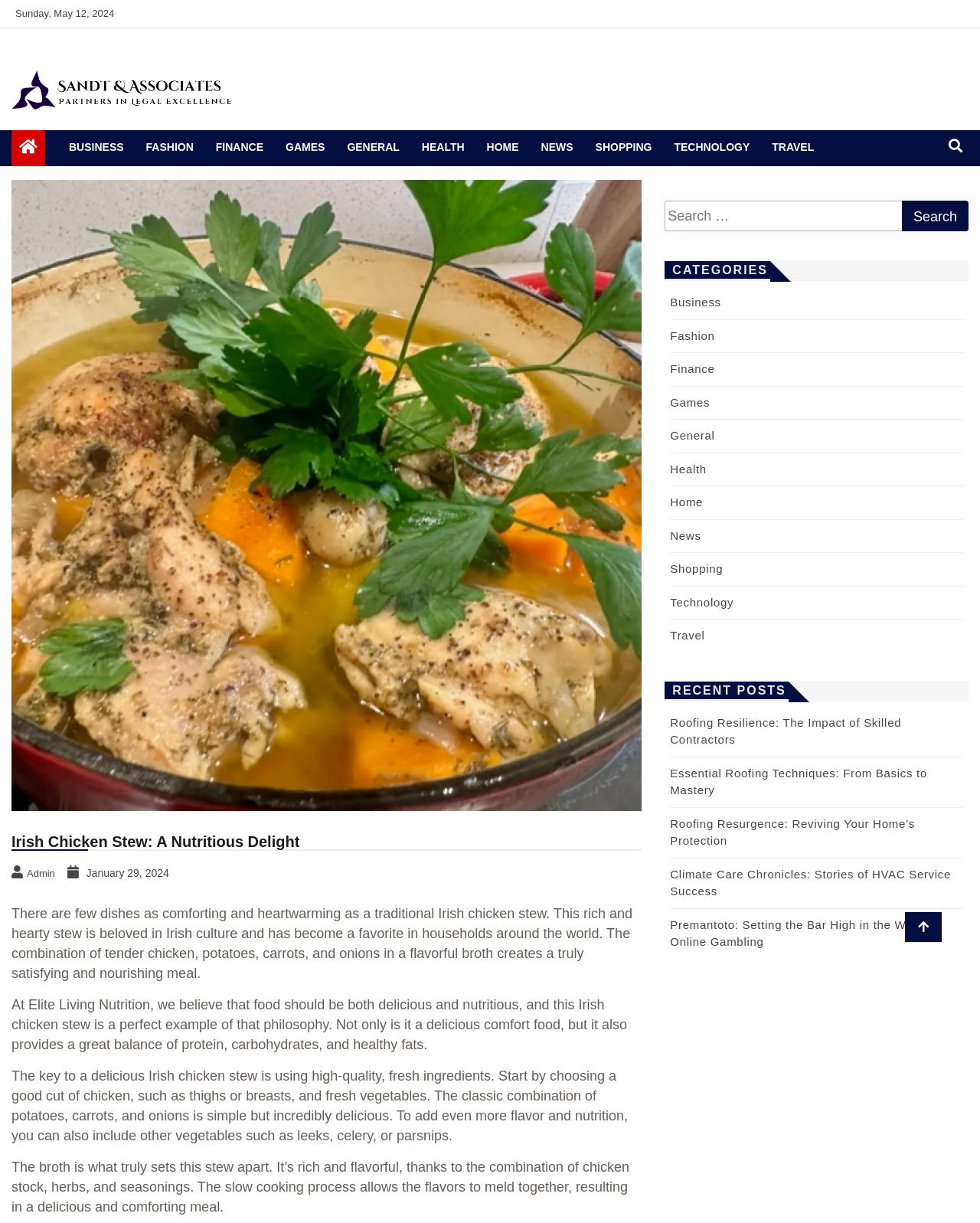Can you find and provide the title of the webpage?

Sandt & Associates